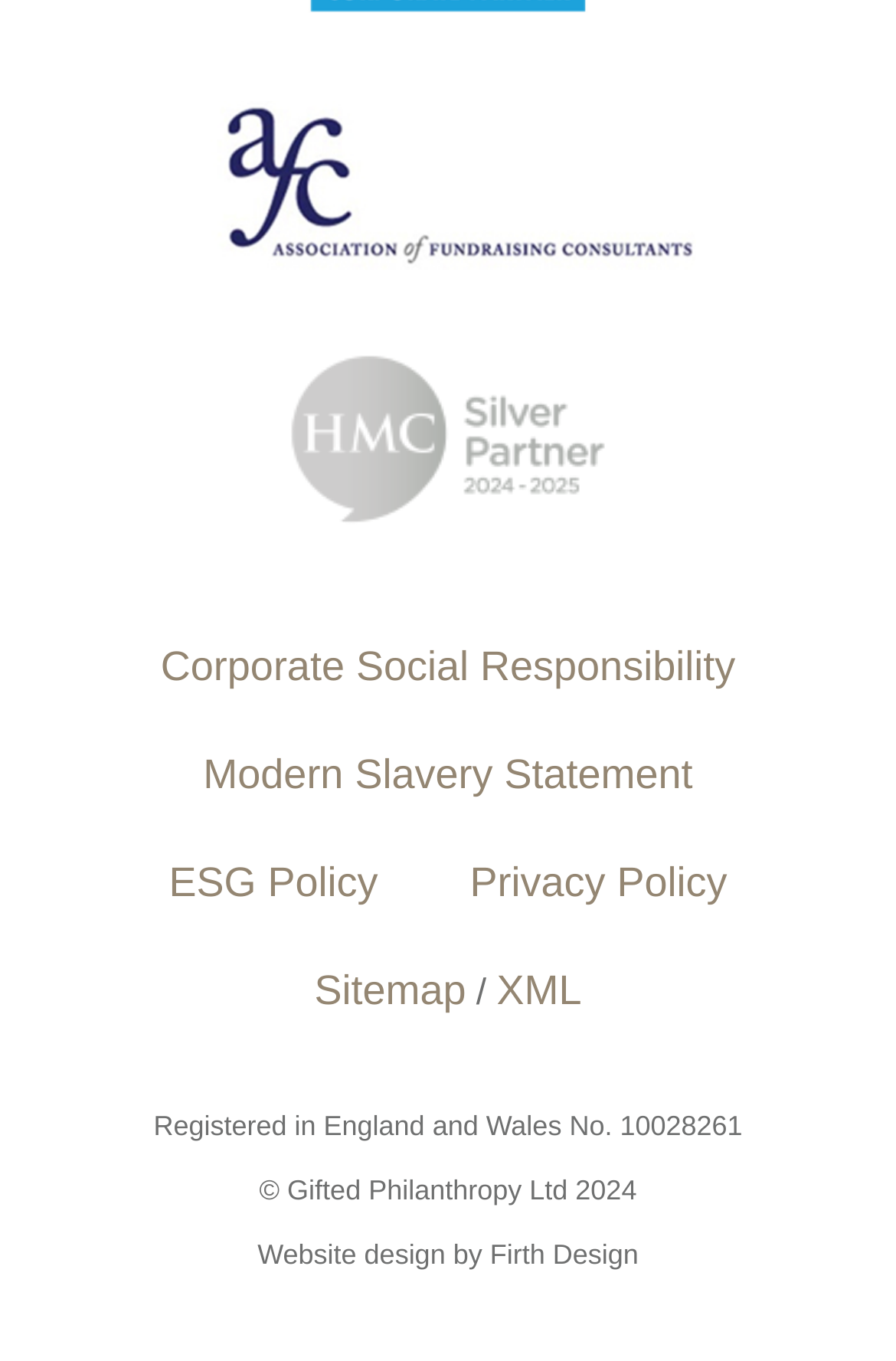Please specify the bounding box coordinates in the format (top-left x, top-left y, bottom-right x, bottom-right y), with values ranging from 0 to 1. Identify the bounding box for the UI component described as follows: Firth Design

[0.547, 0.909, 0.713, 0.933]